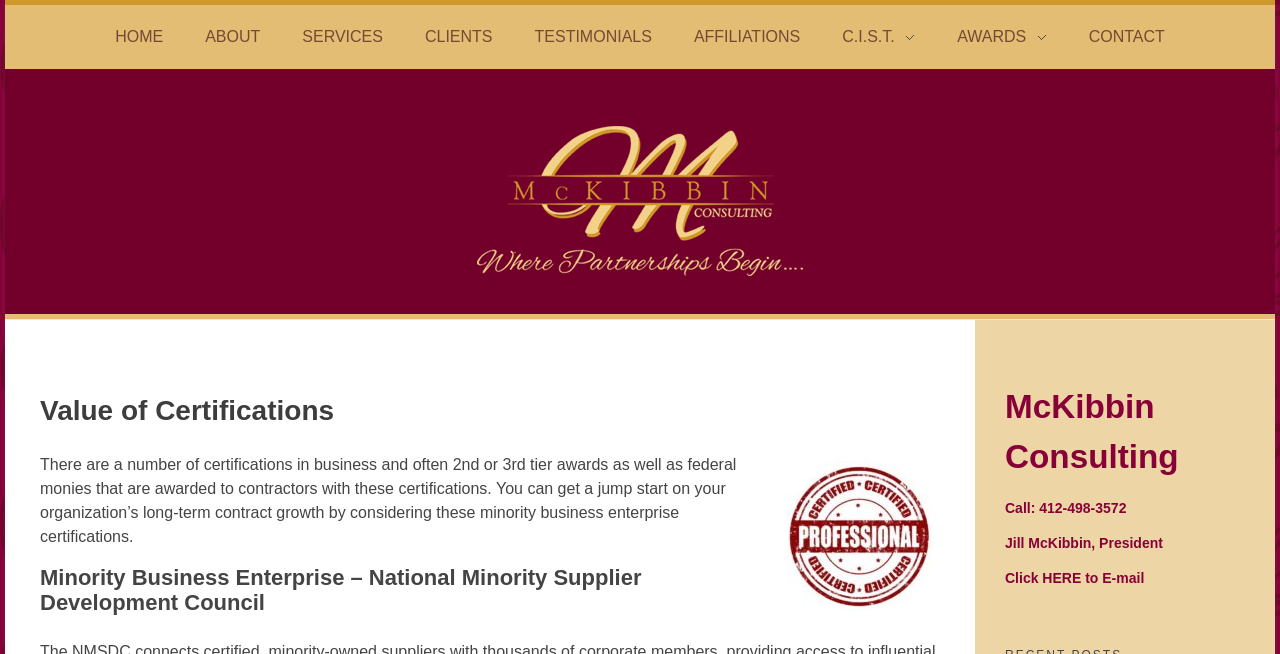Give a comprehensive overview of the webpage, including key elements.

The webpage is about Mckibbin Consulting, specifically showcasing their certifications. At the top, there is a navigation menu with 9 links: HOME, ABOUT, SERVICES, CLIENTS, TESTIMONIALS, AFFILIATIONS, C.I.S.T., AWARDS, and CONTACT, aligned horizontally across the top of the page. 

Below the navigation menu, there is a logo on the left, accompanied by the company name "Mckibbin Consulting" in a heading. To the right of the logo, there is a tagline "Where Partnerships Begin...". 

The main content of the page is divided into sections. The first section has a heading "Value of Certifications" and a link with the same text. Below this, there is an image related to minority business certifications, followed by a paragraph of text explaining the benefits of these certifications. 

Further down, there is another section with a heading "Minority Business Enterprise – National Minority Supplier Development Council". 

On the right side of the page, there is a sidebar with the company's contact information, including a phone number, the president's name, and a call-to-action to email them. There is also a link to email them.